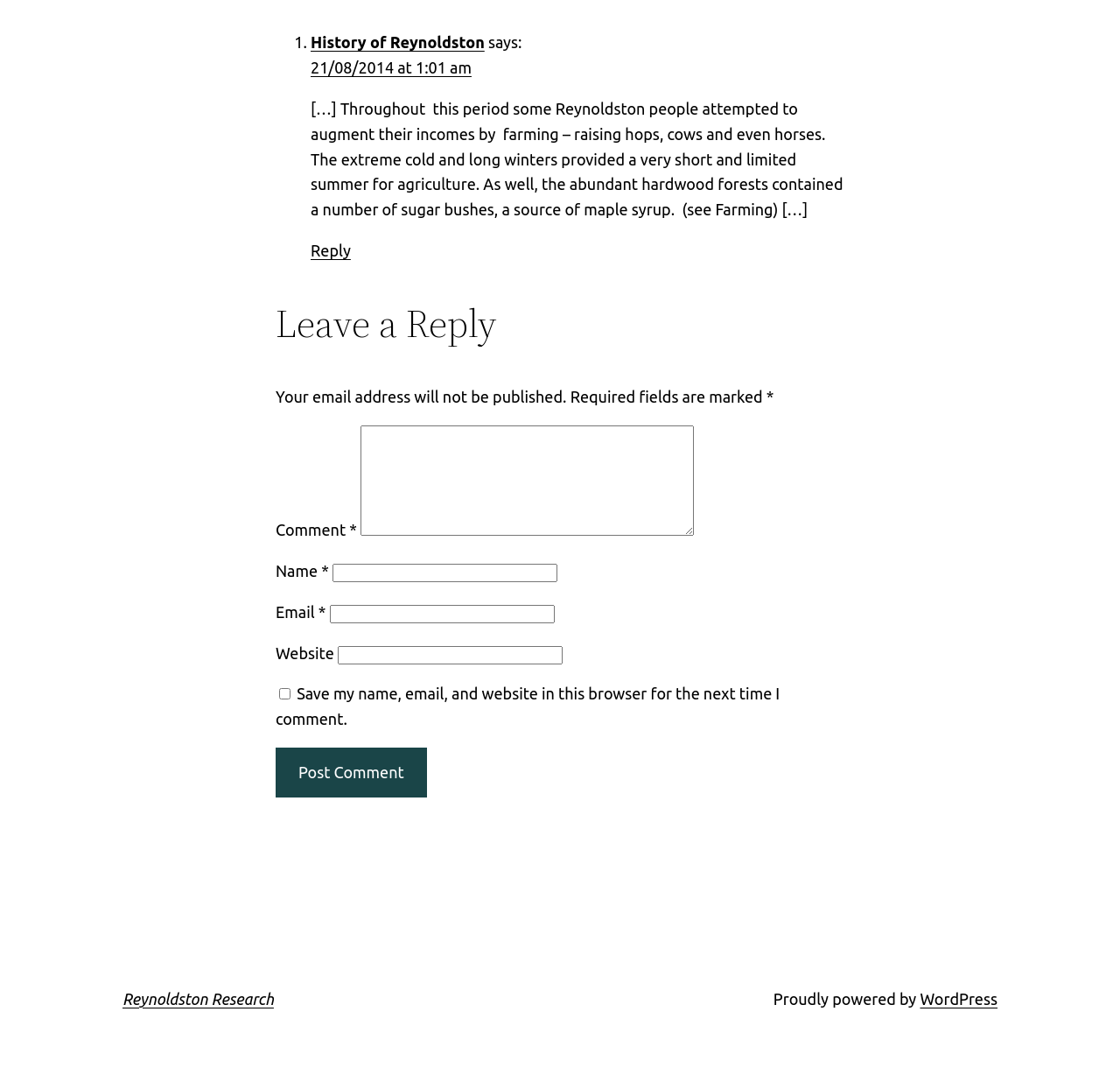Provide a brief response to the question using a single word or phrase: 
What is required to post a comment?

Name, Email, and Comment